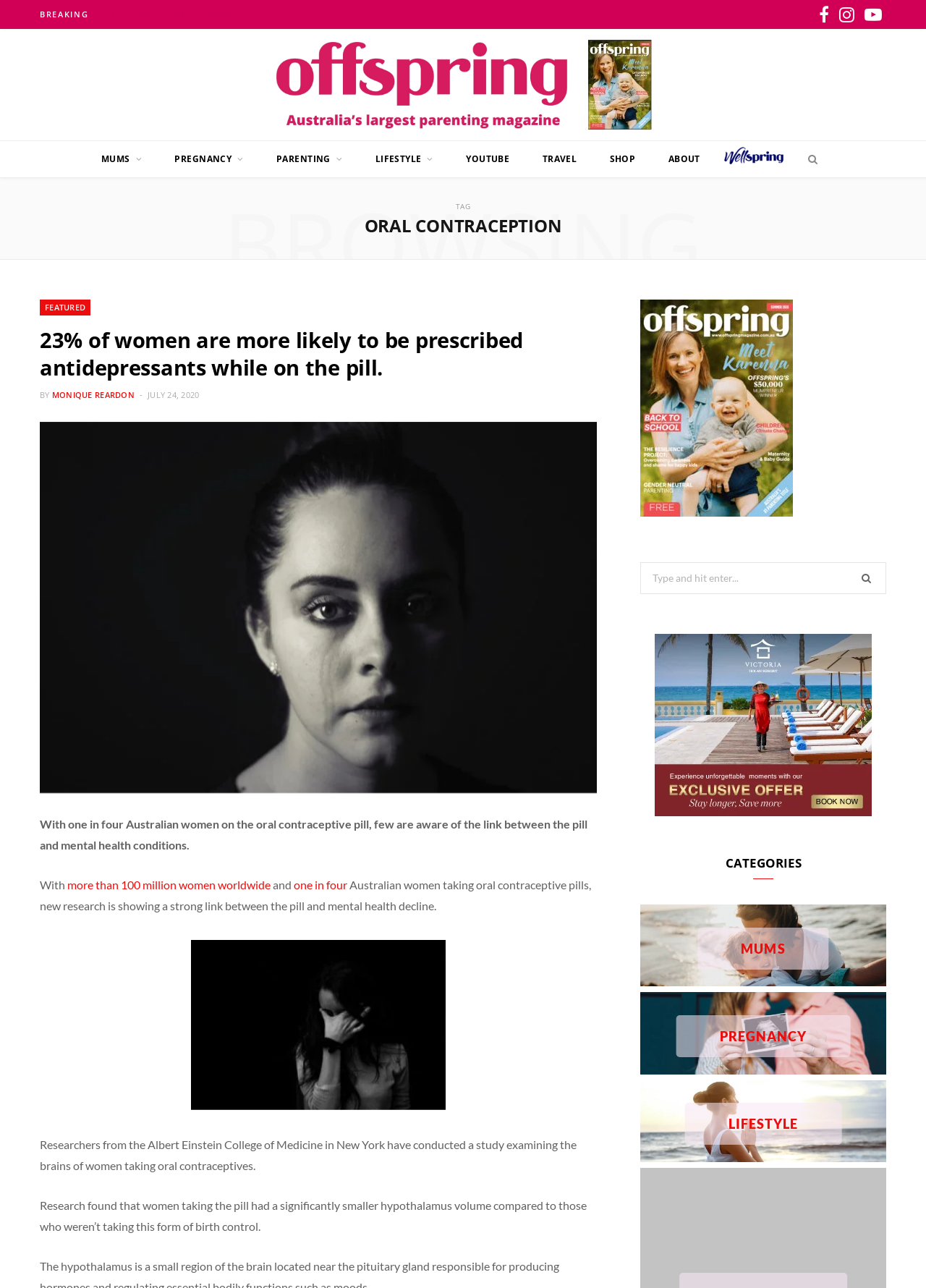Identify the bounding box coordinates of the clickable region required to complete the instruction: "Browse the PREGNANCY category". The coordinates should be given as four float numbers within the range of 0 and 1, i.e., [left, top, right, bottom].

[0.73, 0.788, 0.918, 0.821]